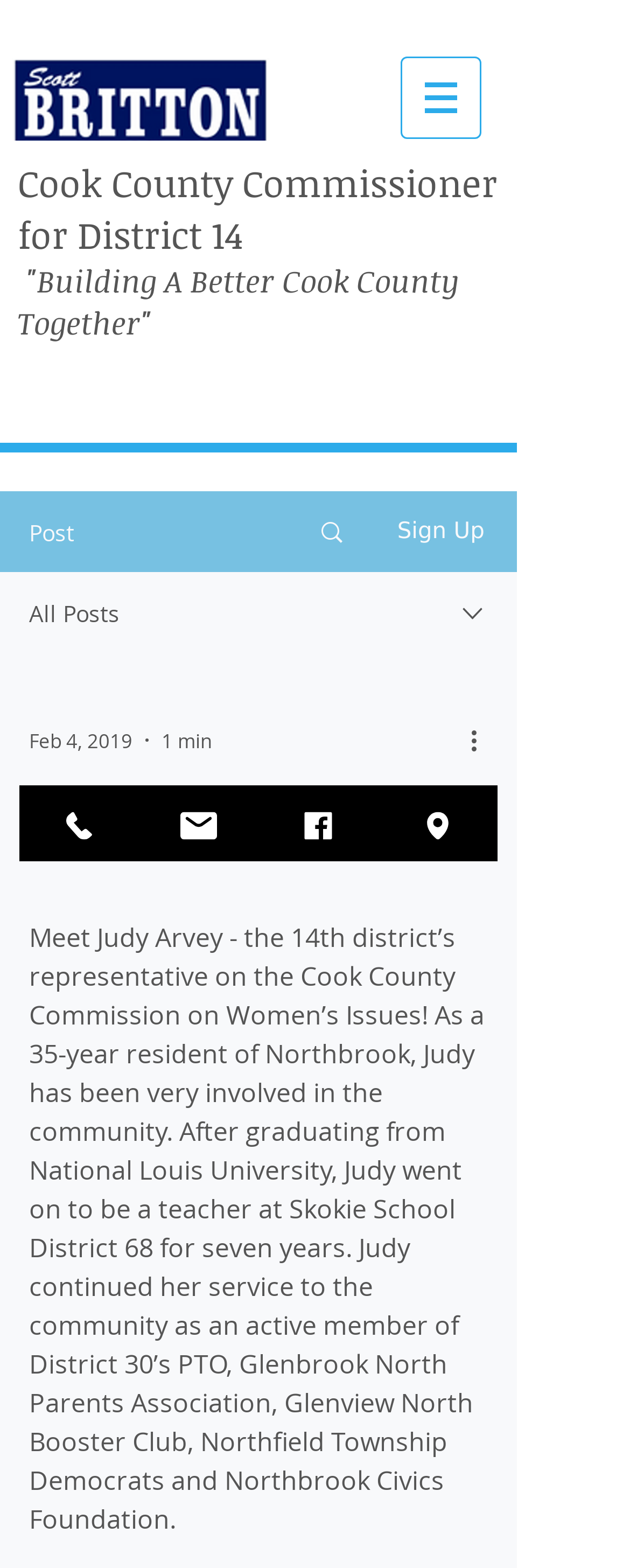Extract the bounding box coordinates for the UI element described by the text: "Email". The coordinates should be in the form of [left, top, right, bottom] with values between 0 and 1.

[0.221, 0.501, 0.41, 0.549]